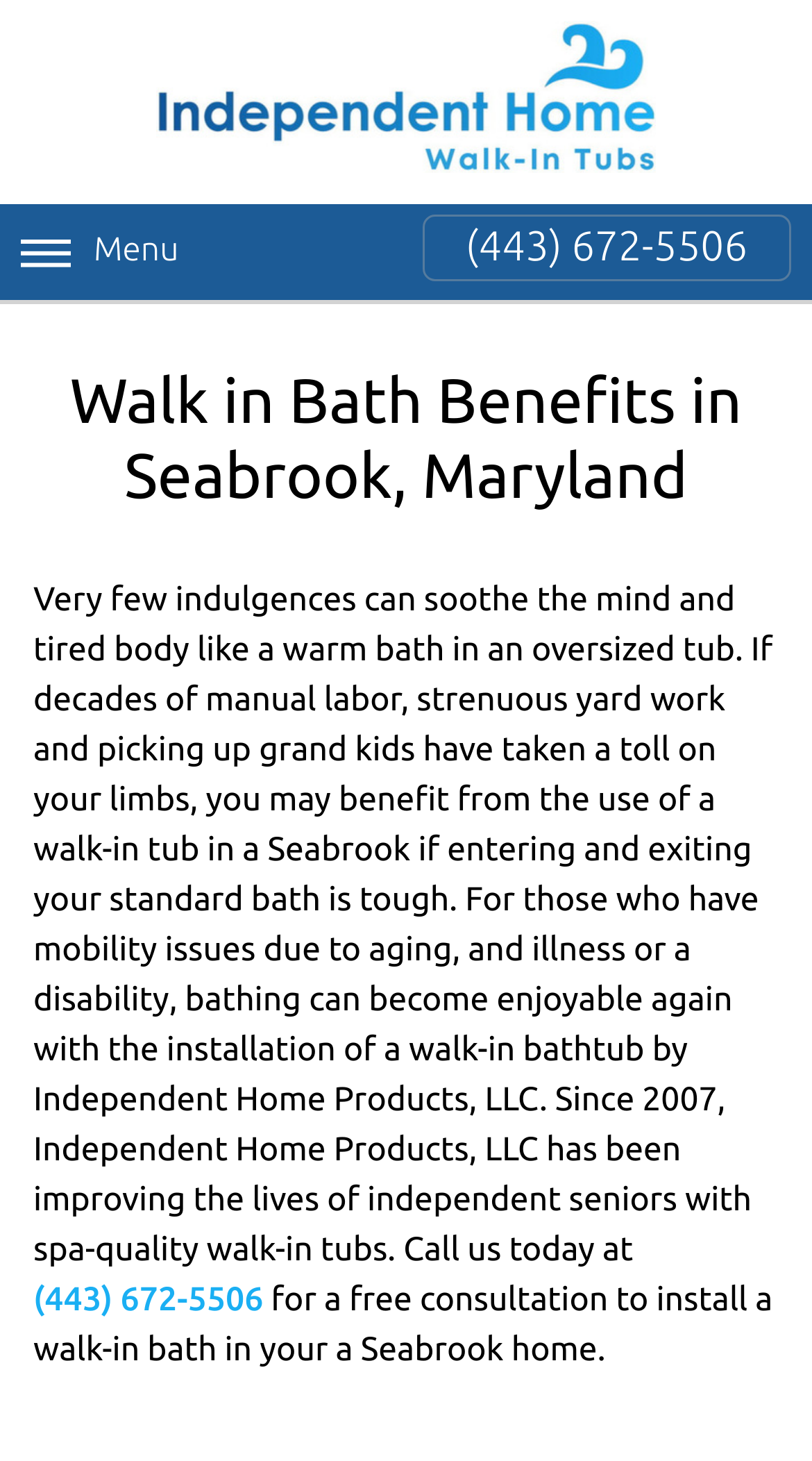Explain the features and main sections of the webpage comprehensively.

The webpage is about the benefits of walk-in baths in Seabrook, Maryland, provided by Independent Home Products, LLC. At the top of the page, there is an image of Independent Home Walk-in Tubs, taking up most of the width. Below the image, there is a menu option labeled "Menu" on the left side. On the right side, there is a phone number "(443) 672-5506" displayed prominently.

The main content of the page is headed by a title "Walk in Bath Benefits in Seabrook, Maryland" which spans almost the entire width of the page. Below the title, there is a lengthy paragraph of text that describes the benefits of walk-in tubs, particularly for seniors with mobility issues. The text explains how Independent Home Products, LLC has been improving the lives of independent seniors with spa-quality walk-in tubs since 2007.

Within the paragraph, there is a call-to-action to contact the company at the phone number "(443) 672-5506" for a free consultation to install a walk-in bath in a Seabrook home. This phone number is displayed twice on the page, once on the right side and again within the paragraph. At the very bottom of the page, there is a small, almost invisible text element containing a non-breaking space character.